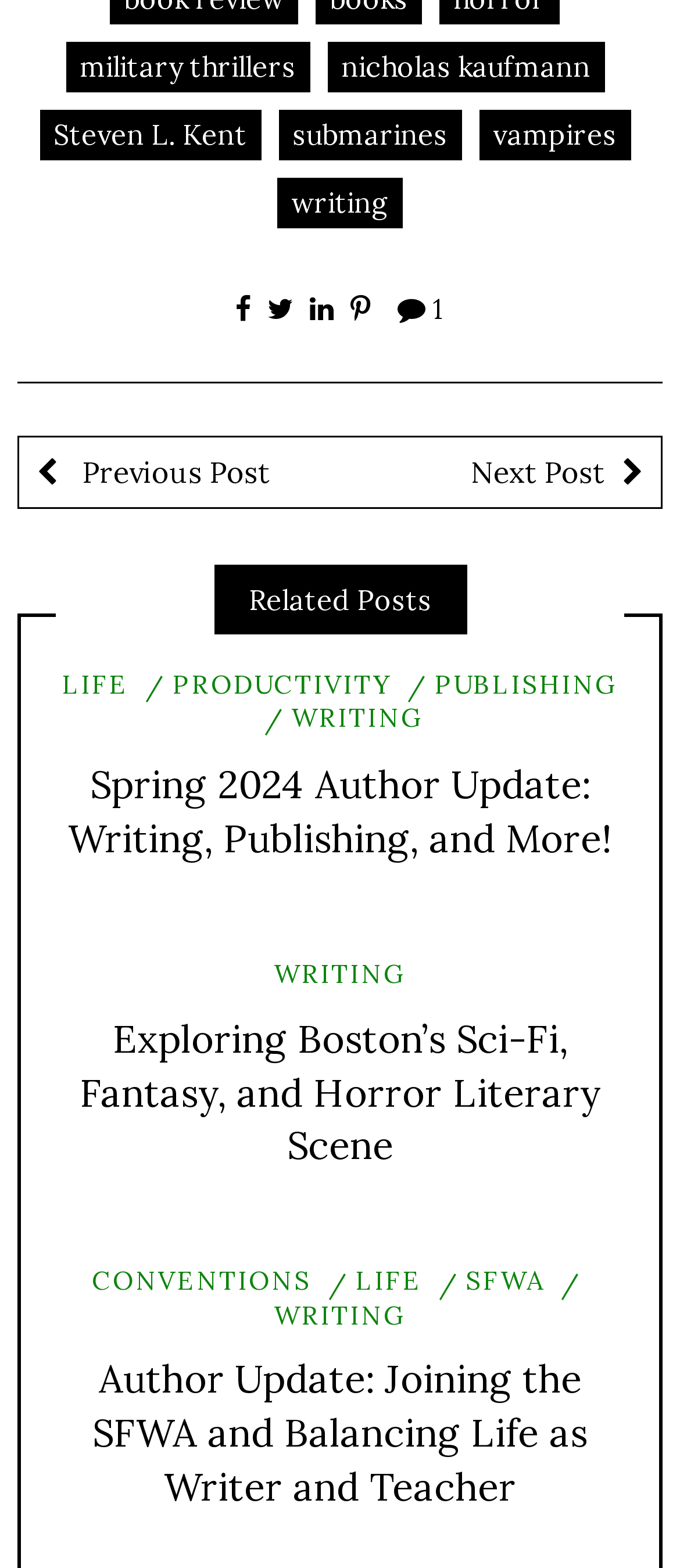Determine the bounding box coordinates of the UI element described by: "submarines".

[0.409, 0.07, 0.678, 0.102]